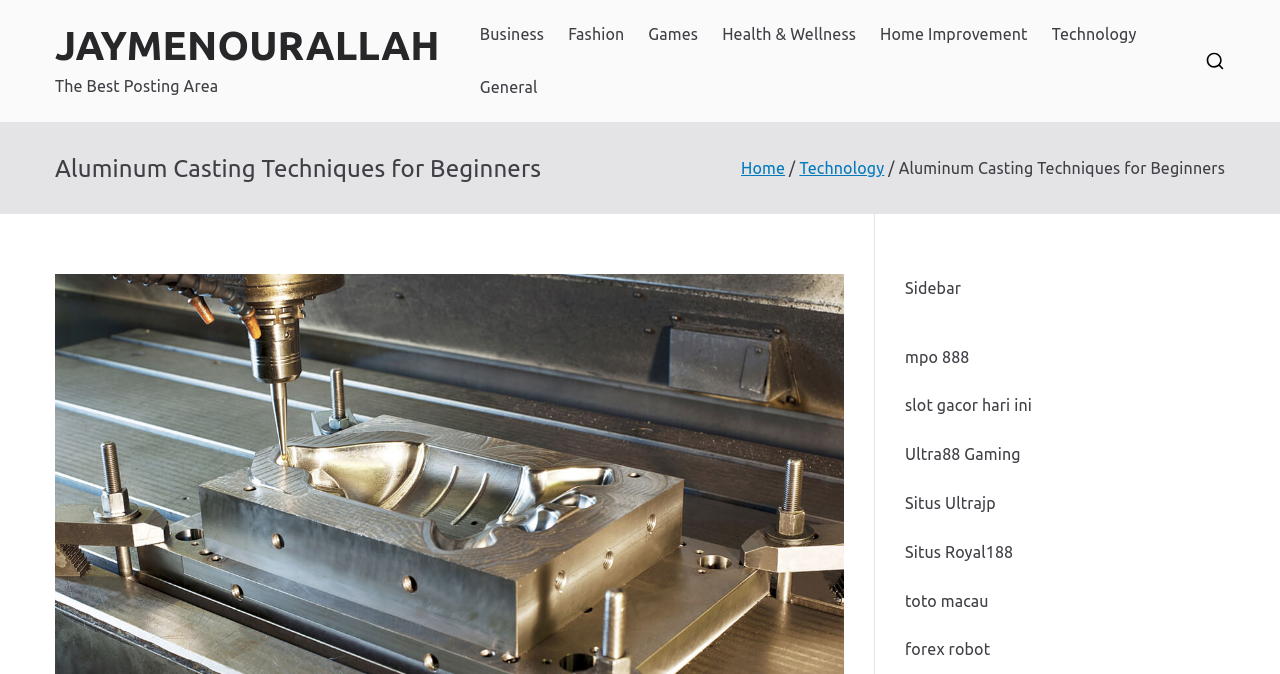Respond concisely with one word or phrase to the following query:
How many categories are listed?

7